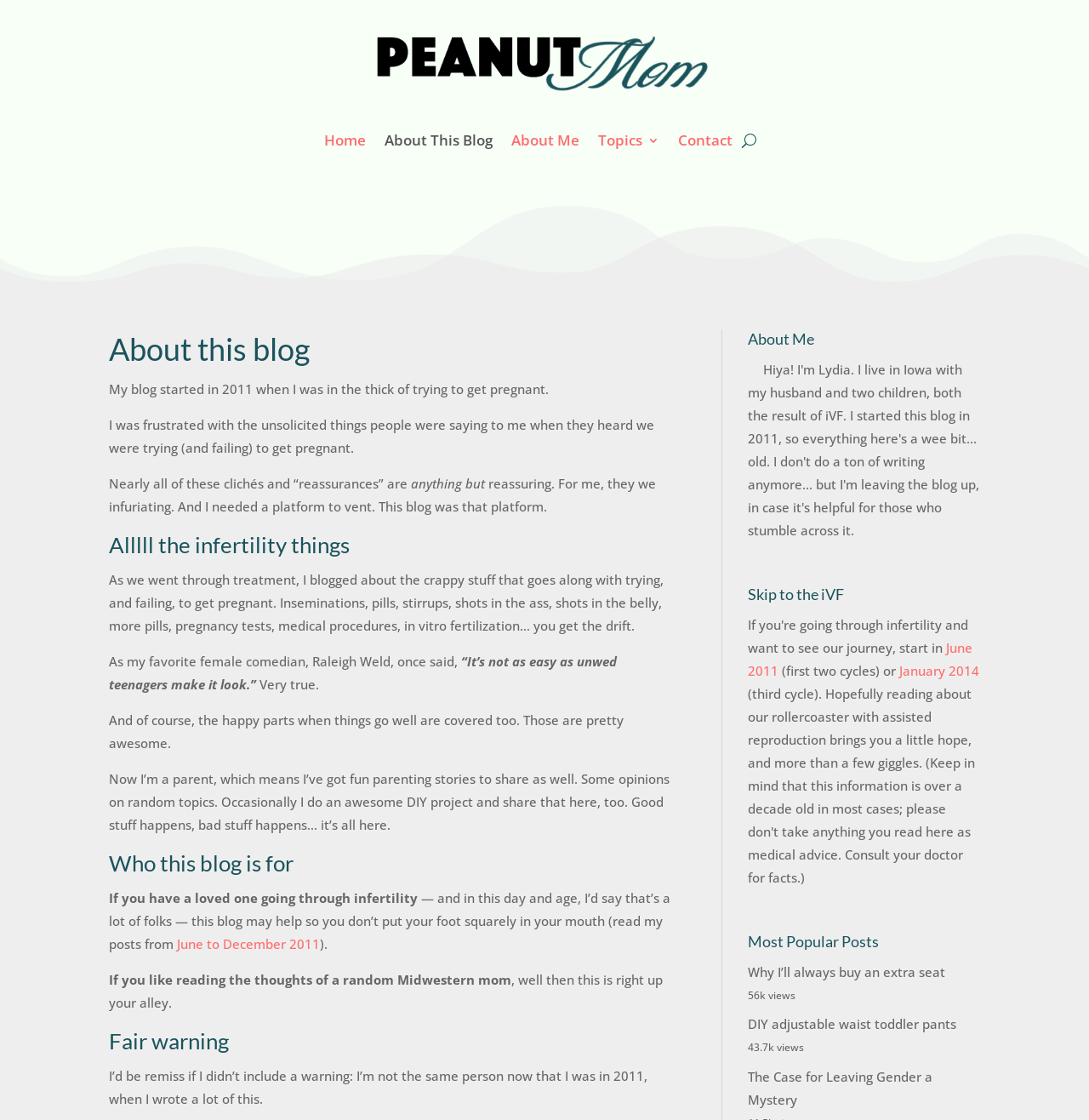Bounding box coordinates are given in the format (top-left x, top-left y, bottom-right x, bottom-right y). All values should be floating point numbers between 0 and 1. Provide the bounding box coordinate for the UI element described as: Home

[0.297, 0.095, 0.336, 0.156]